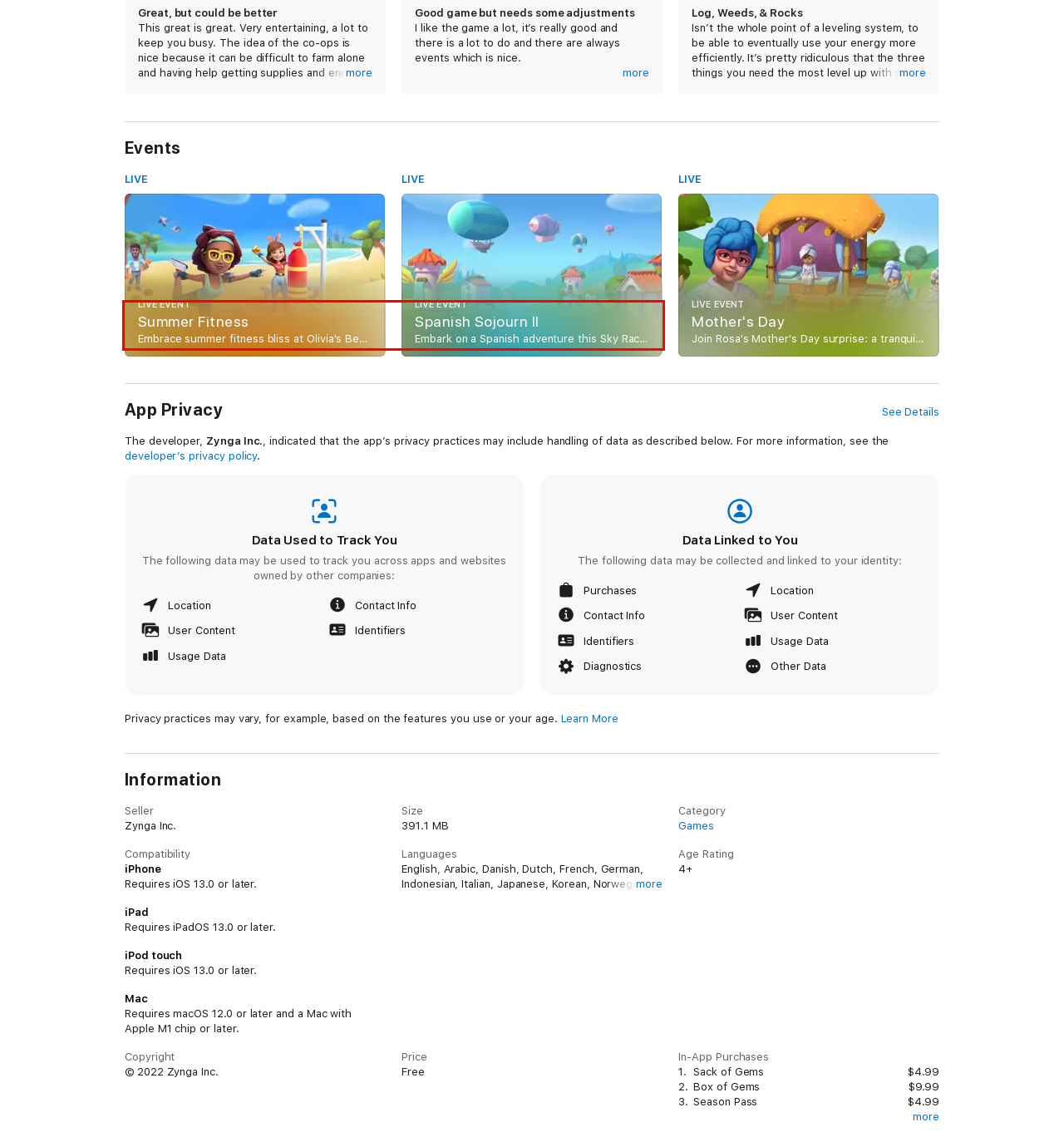Given a screenshot of a webpage, identify the red bounding box and perform OCR to recognize the text within that box.

• The game is FREE to download and includes optional in-game purchases (including random items). Information about drop rates for random item purchases can be found in-game. If you wish to disable in-game purchases, please turn off the in-app purchases in your phone or tablet’s Settings.